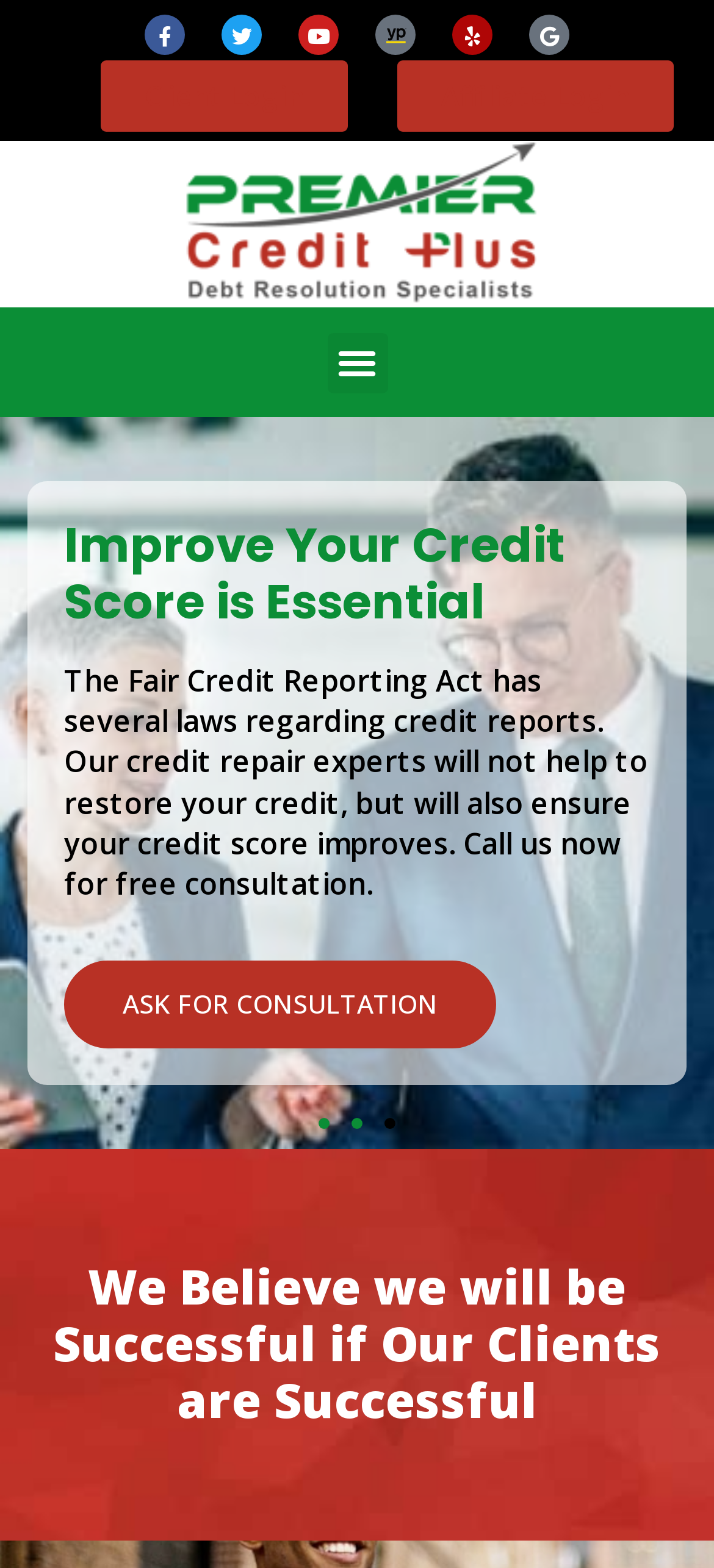What is the benefit of contacting the credit repair experts?
Please provide a single word or phrase answer based on the image.

Free consultation